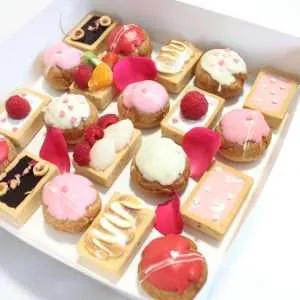Provide a thorough description of what you see in the image.

This delightful image showcases a beautifully arranged selection of French pastries, perfect for any celebration. The pastries are thoughtfully placed in a white box and include an assortment of colorful treats such as round pastries topped with pink and white icing, berry accents, and intricately decorated rectangular cakes. The vibrant colors are complemented by the presence of fresh raspberries and decorative rose petals, adding an elegant touch to the presentation. This collection offers a visual feast, highlighting the craftsmanship of the desserts, making it an ideal choice for occasions like Mother's Day or any special gathering. Enjoying these artisanal delights truly enhances the festive spirit.